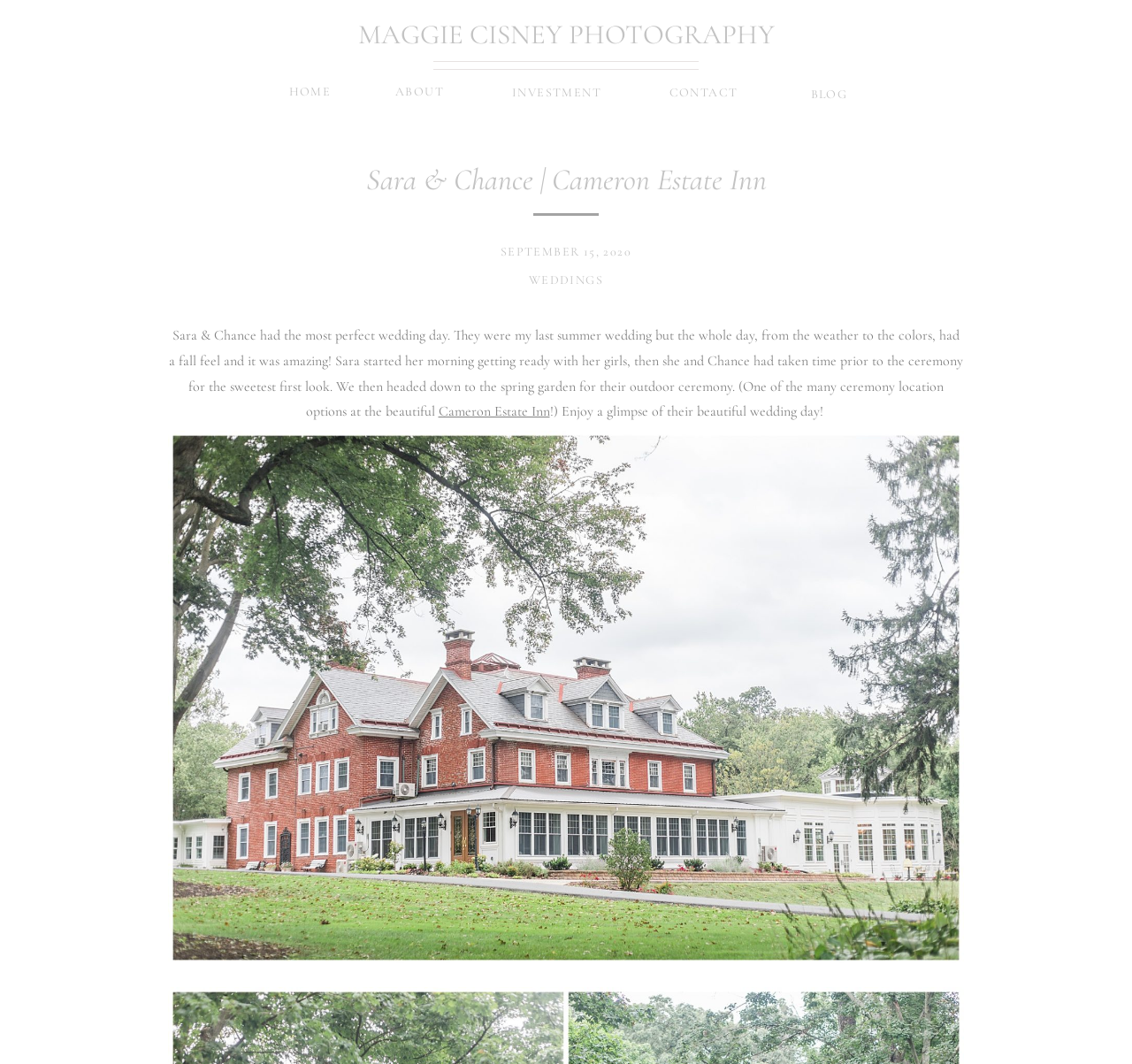What is the bride's name?
Using the image as a reference, give a one-word or short phrase answer.

Sara